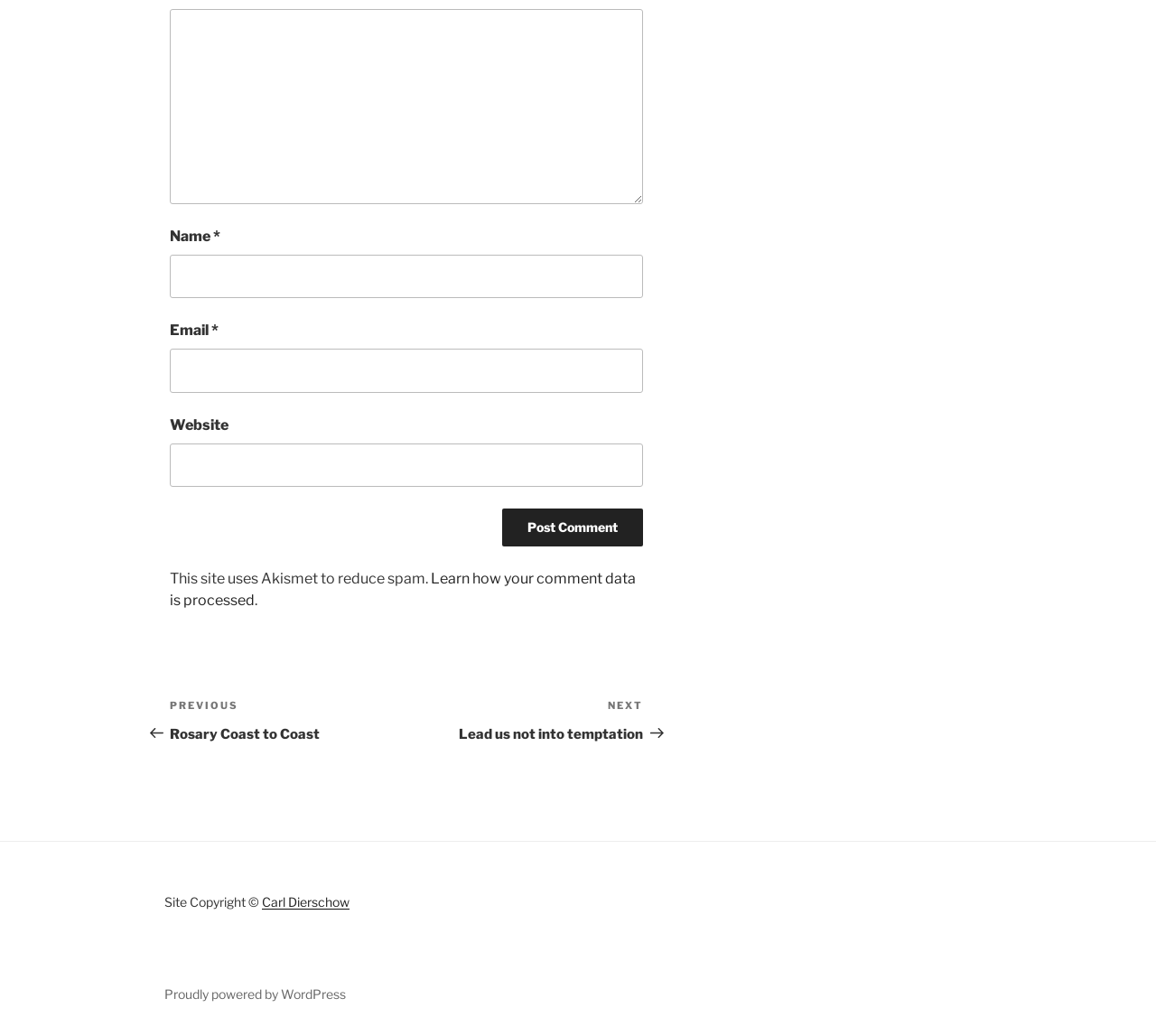Please identify the bounding box coordinates of the element on the webpage that should be clicked to follow this instruction: "Type your name". The bounding box coordinates should be given as four float numbers between 0 and 1, formatted as [left, top, right, bottom].

[0.147, 0.246, 0.556, 0.288]